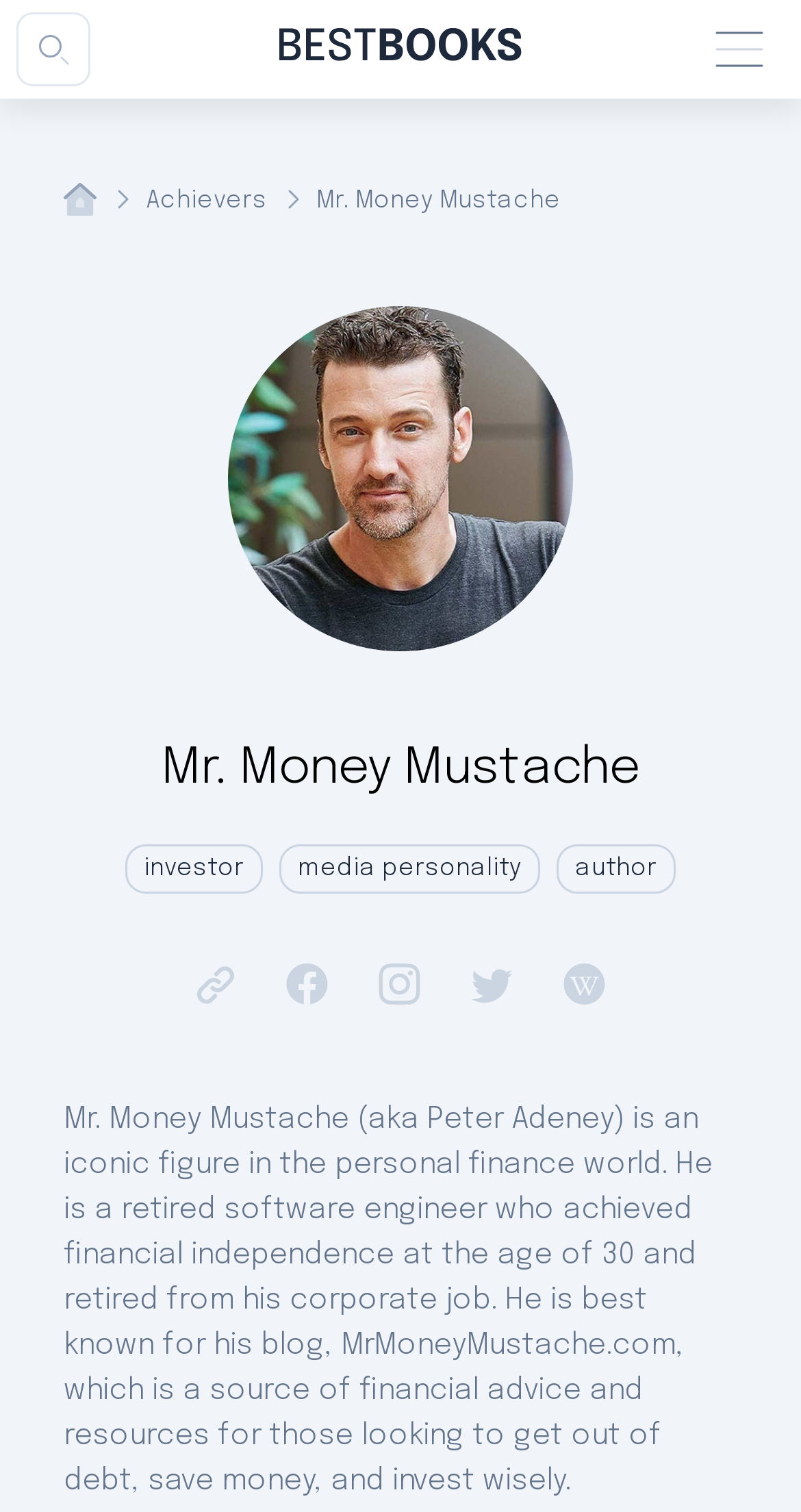Provide a single word or phrase to answer the given question: 
What is the name of the blog mentioned on the webpage?

MrMoneyMustache.com